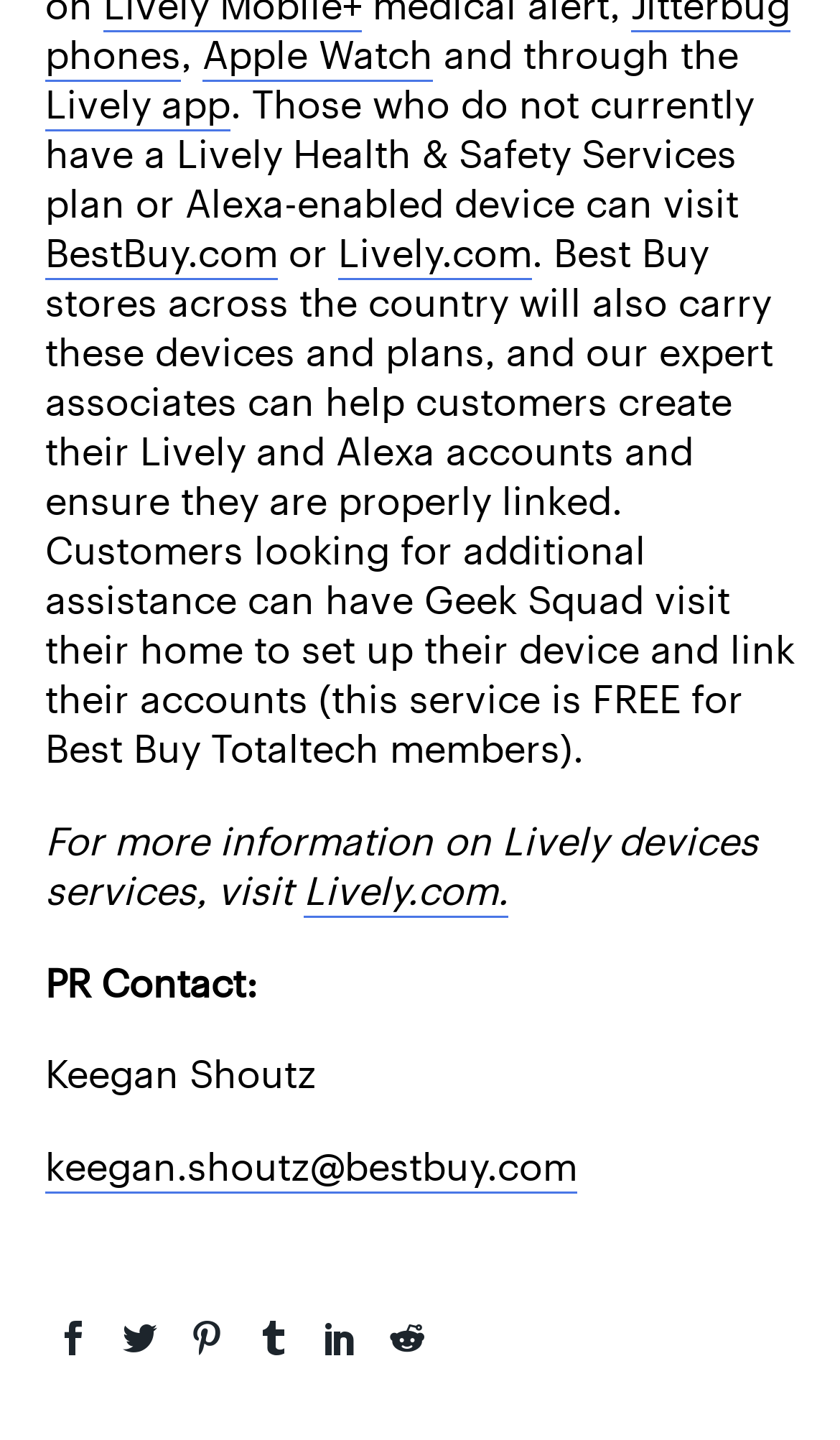Identify the bounding box coordinates of the element to click to follow this instruction: 'Shop at BestBuy.com'. Ensure the coordinates are four float values between 0 and 1, provided as [left, top, right, bottom].

[0.054, 0.159, 0.331, 0.194]